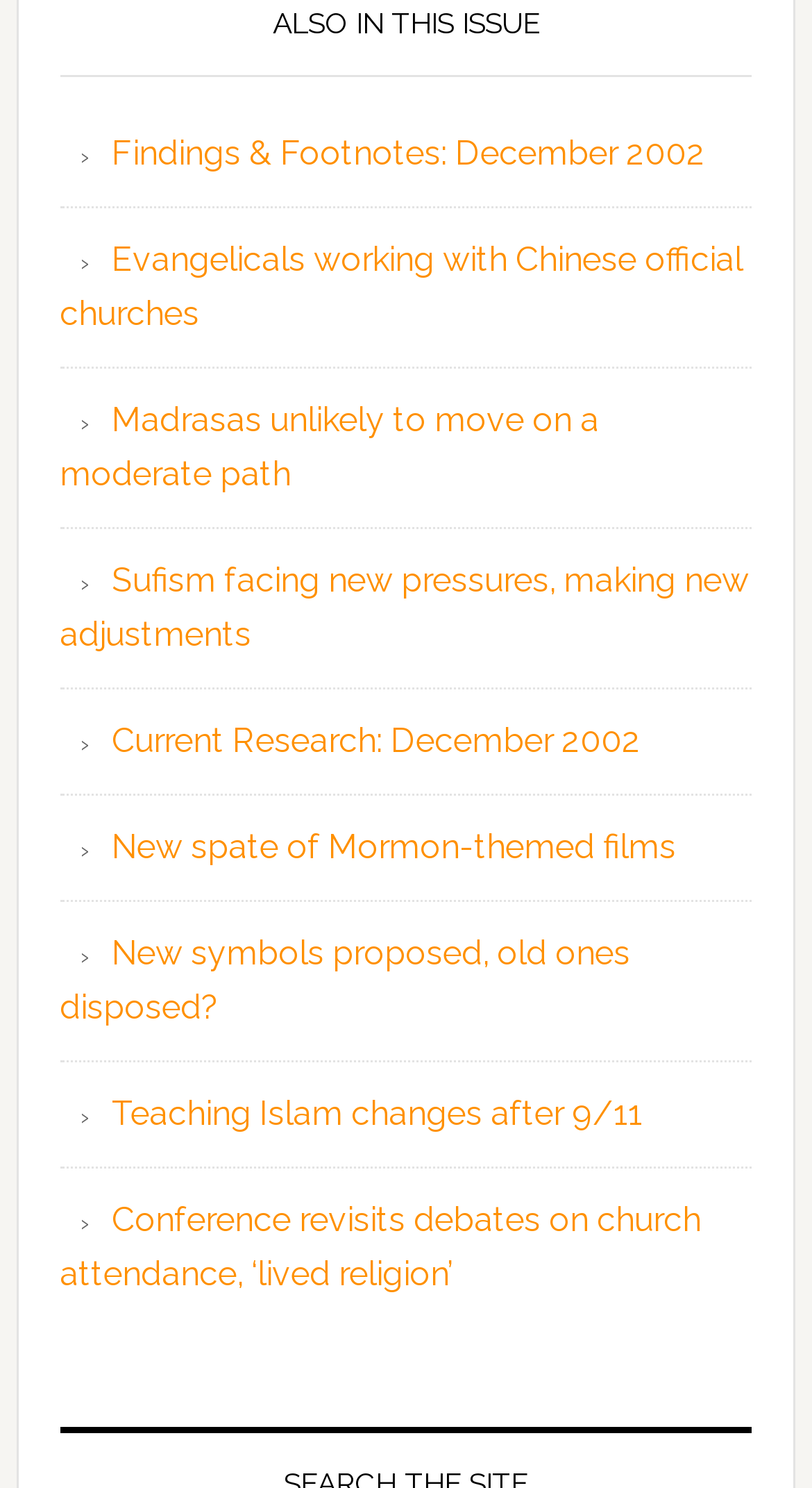What is the title of the first link? Refer to the image and provide a one-word or short phrase answer.

Findings & Footnotes: December 2002